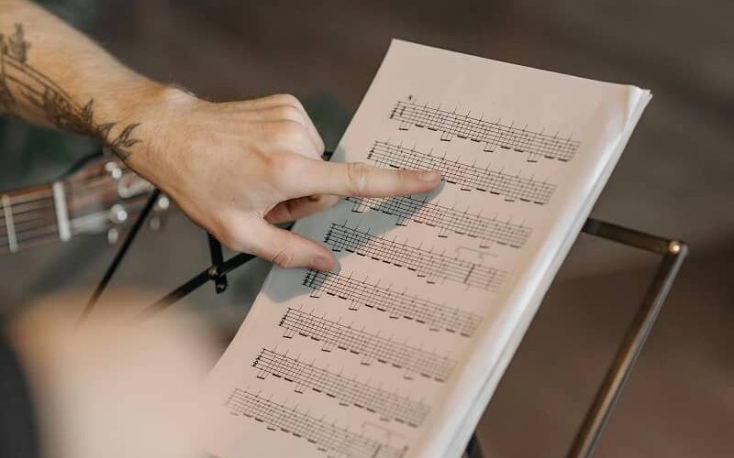Describe all the elements and aspects of the image comprehensively.

The image captures a close-up of a musician's hand pointing at a sheet of music that is displayed on a music stand. The visible notation is intricate and features several staves with various symbols, including the prominent triangle symbol, which is often used in music theory to indicate specific chords or techniques. The musician's hand, adorned with a tattoo, demonstrates an engaged moment in the learning or practicing process, possibly indicating a segment of music that requires attention or explanation. This scene encapsulates the intersection of talent, notation, and interpretation in the world of music, highlighting the importance of visual aids in mastering musical concepts.